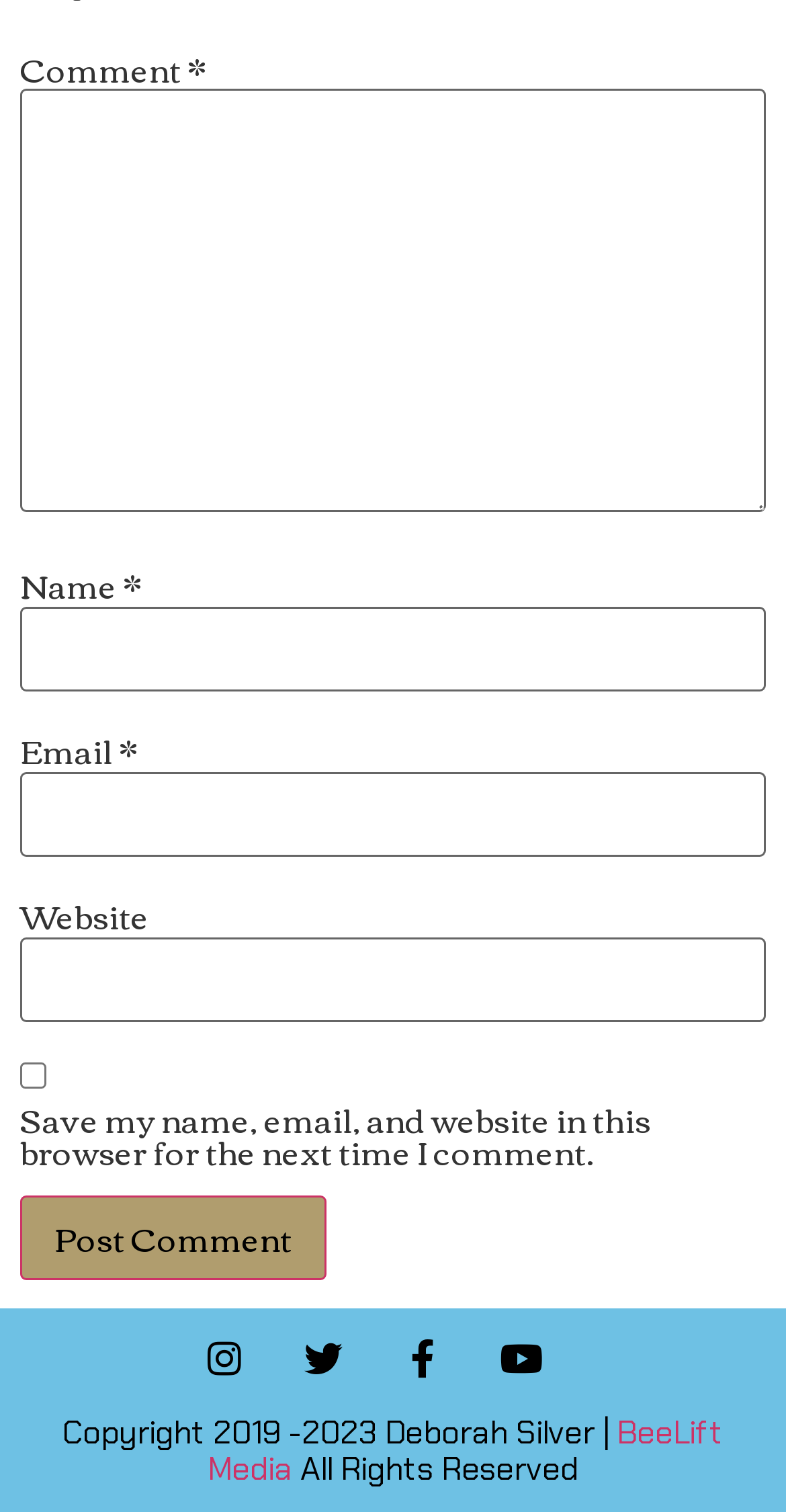Kindly determine the bounding box coordinates of the area that needs to be clicked to fulfill this instruction: "Type your name".

[0.026, 0.401, 0.974, 0.457]